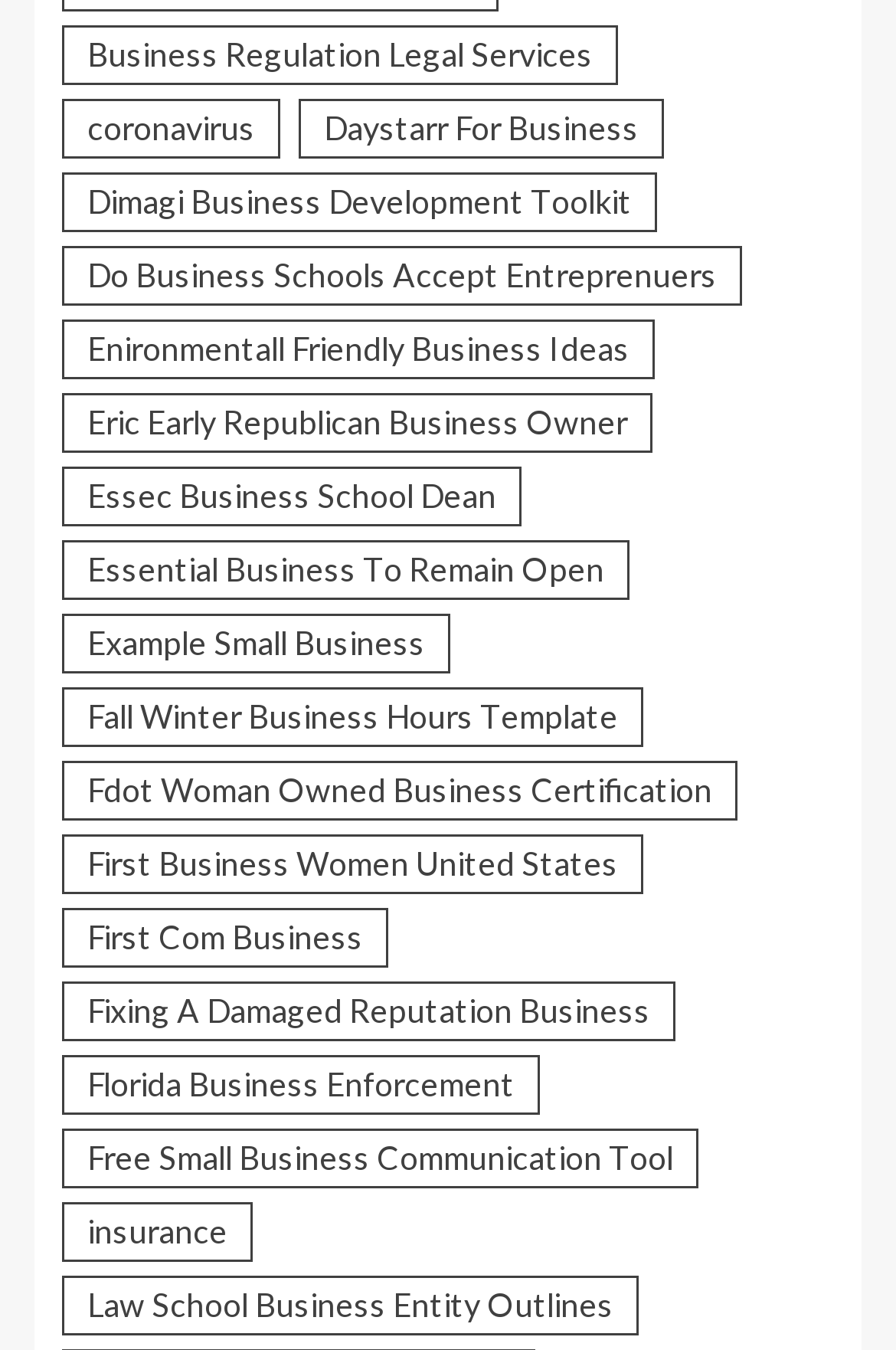What is the main topic of the webpage?
Using the image as a reference, give a one-word or short phrase answer.

Business